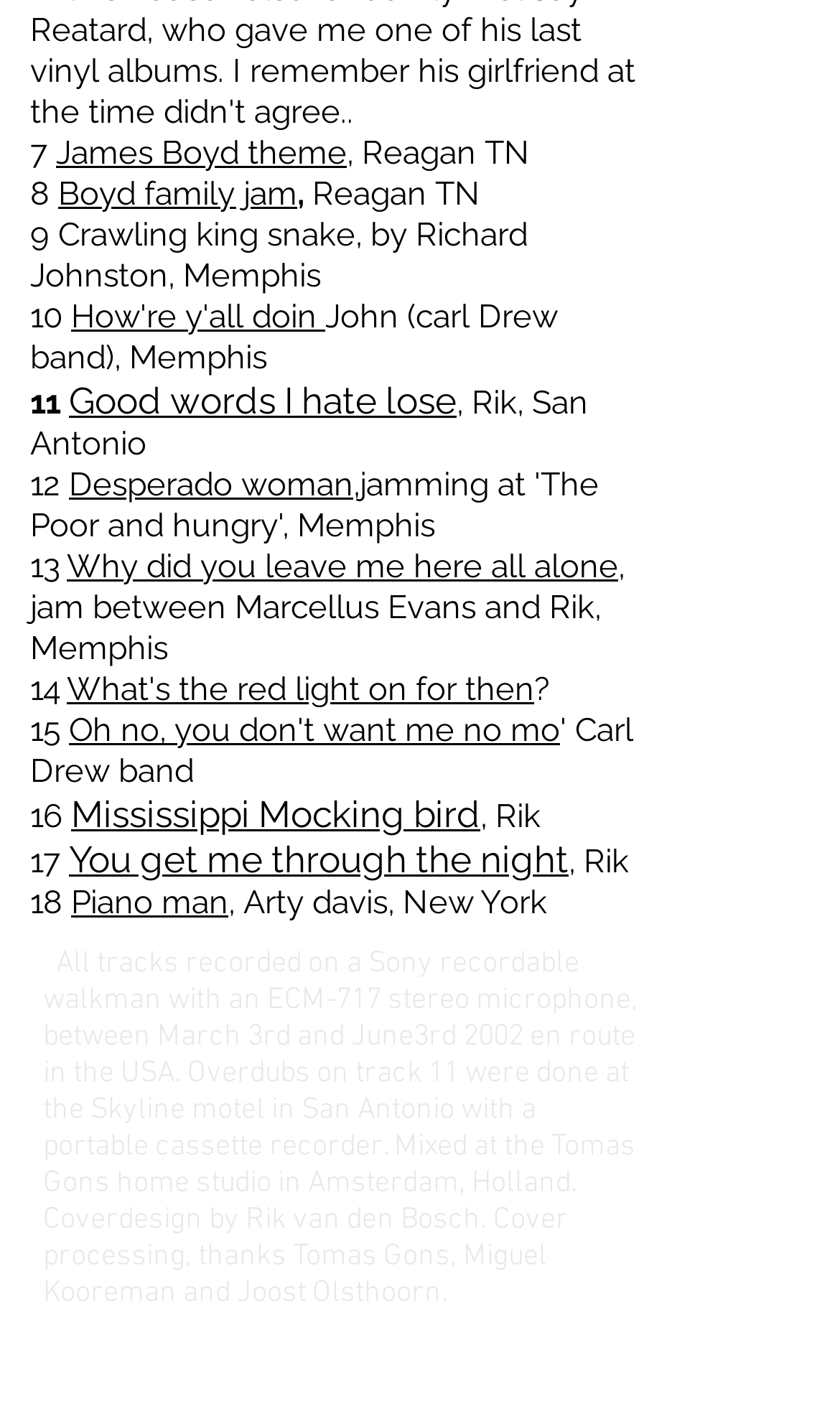Locate the bounding box coordinates of the element that needs to be clicked to carry out the instruction: "Click on What's the red light on for then". The coordinates should be given as four float numbers ranging from 0 to 1, i.e., [left, top, right, bottom].

[0.079, 0.469, 0.636, 0.496]